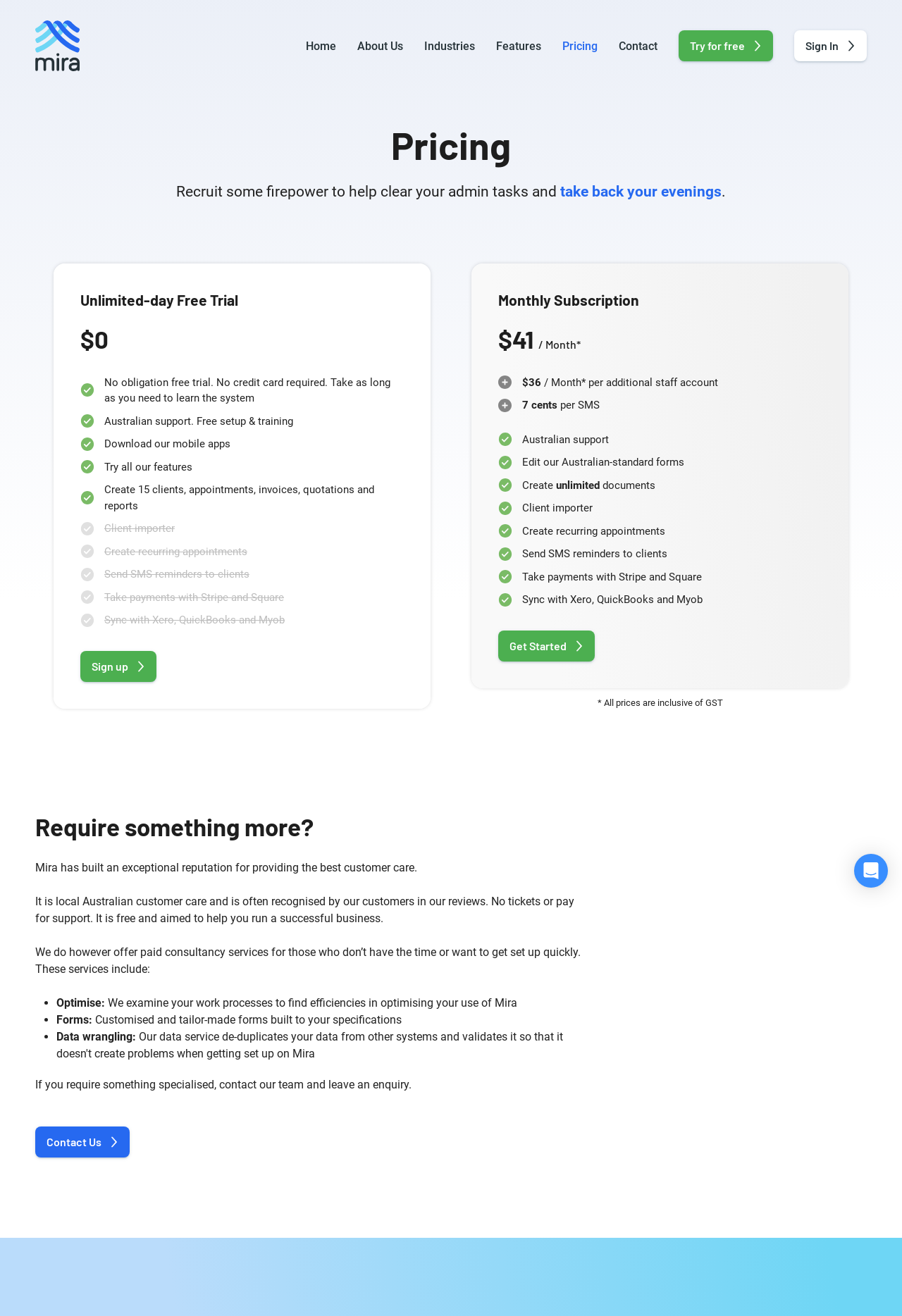Determine the coordinates of the bounding box that should be clicked to complete the instruction: "Get started with the monthly subscription". The coordinates should be represented by four float numbers between 0 and 1: [left, top, right, bottom].

[0.552, 0.479, 0.659, 0.503]